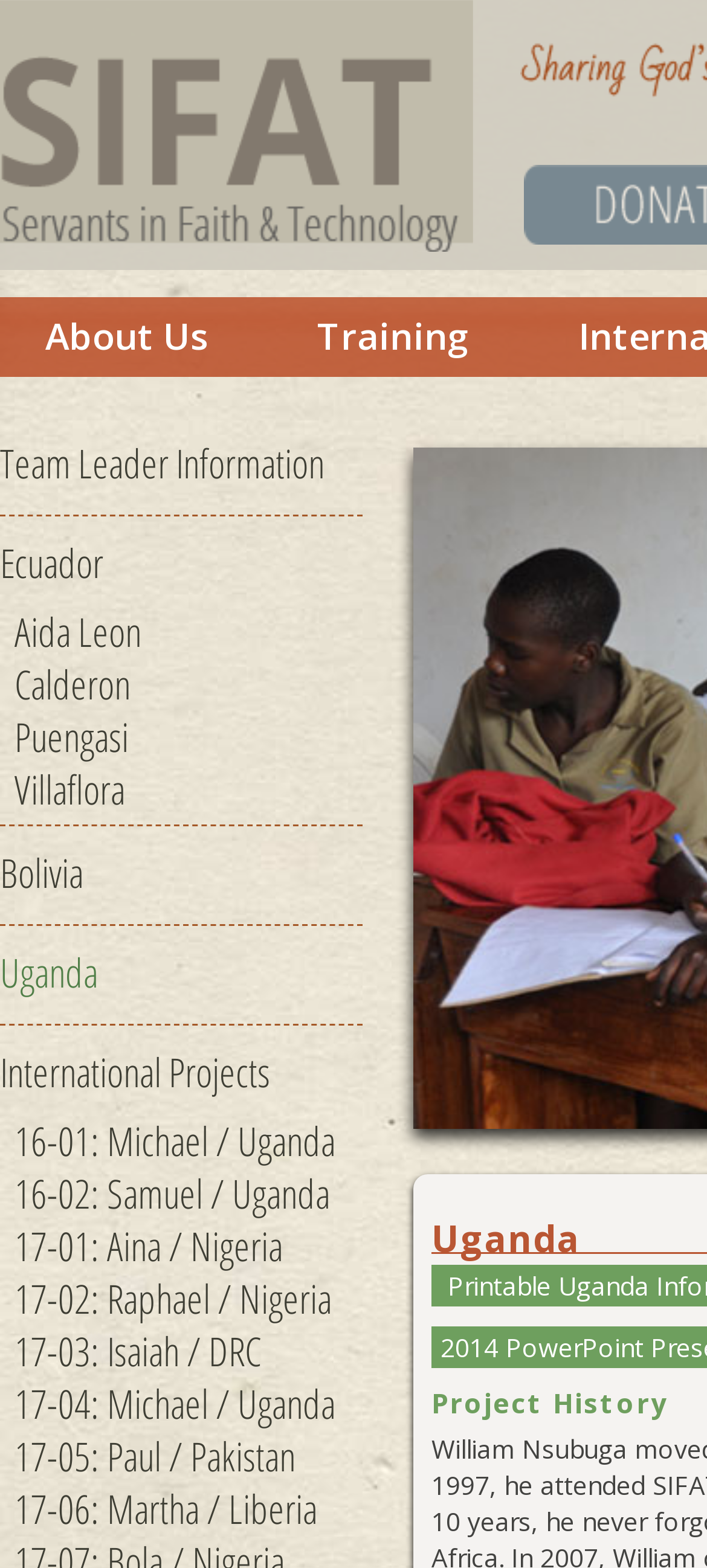Pinpoint the bounding box coordinates of the element you need to click to execute the following instruction: "Go to Uganda". The bounding box should be represented by four float numbers between 0 and 1, in the format [left, top, right, bottom].

[0.0, 0.591, 0.513, 0.652]